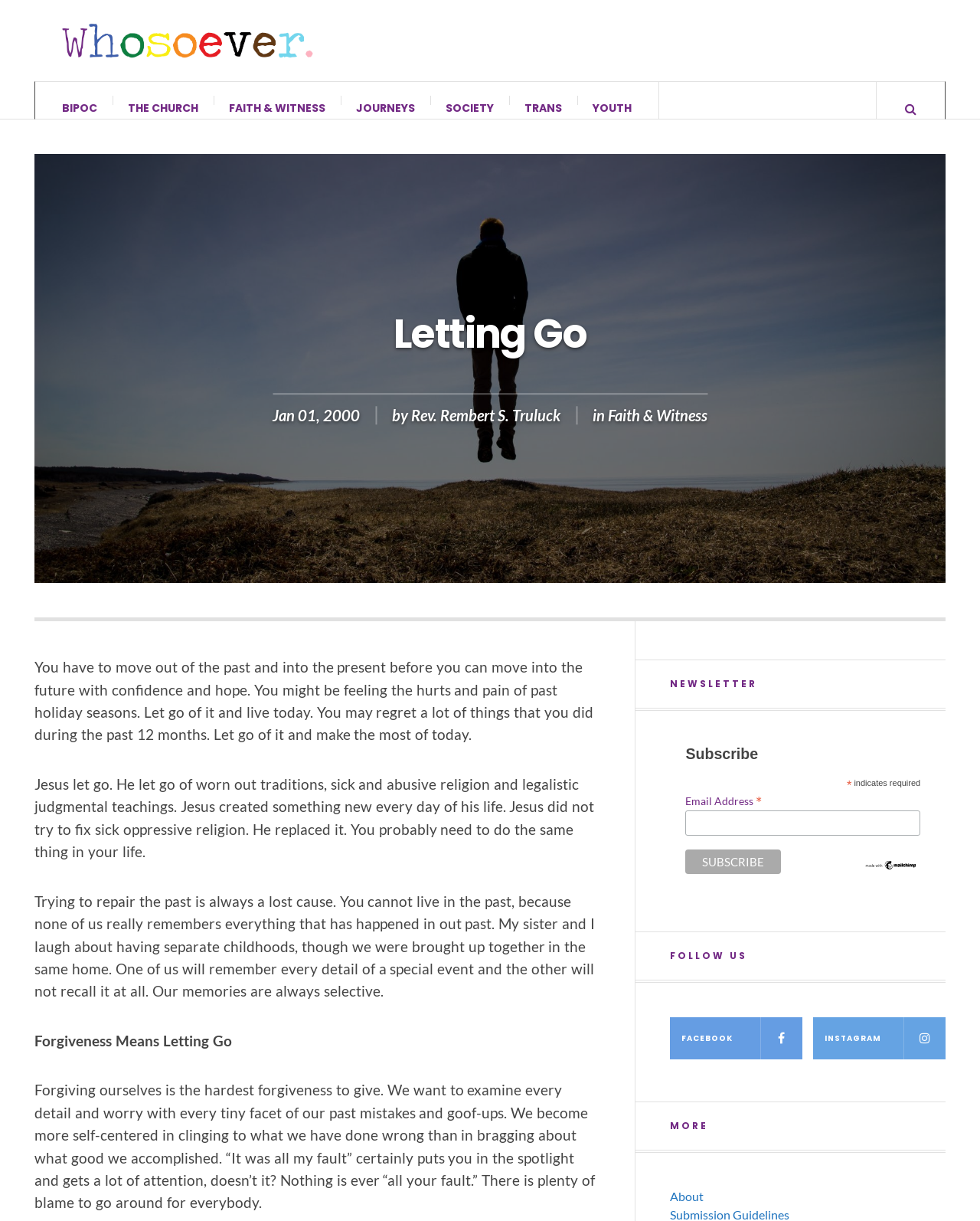Summarize the webpage in an elaborate manner.

The webpage is titled "Letting Go" and has a prominent heading "For LGBTQ+ Christians since 1996" at the top. Below this heading, there are six links arranged horizontally, labeled "BIPOC", "THE CHURCH", "FAITH & WITNESS", "JOURNEYS", "SOCIETY", and "TRANS". 

To the right of these links, there is a small icon represented by "\uf002". 

Further down the page, there is a heading "Letting Go" followed by a section with a timestamp "Jan 01, 2000" and an author's name "Rev. Rembert S. Truluck". This section contains three paragraphs of text, which discuss the importance of letting go of past hurts and regrets, and moving forward with confidence and hope. The text also references Jesus' approach to creating something new every day and not trying to fix the past.

Below this section, there are three headings: "NEWSLETTER", "Subscribe", and "FOLLOW US". The "Subscribe" section contains a form with a required email address field and a "Subscribe" button. 

To the right of the "Subscribe" section, there is a link to "Mailchimp - email marketing made easy and fun" with an accompanying image. 

The "FOLLOW US" section contains two social media links, one to Facebook and one to Instagram, each with an accompanying icon. 

Finally, at the bottom of the page, there is a heading "MORE" with a single link labeled "About".